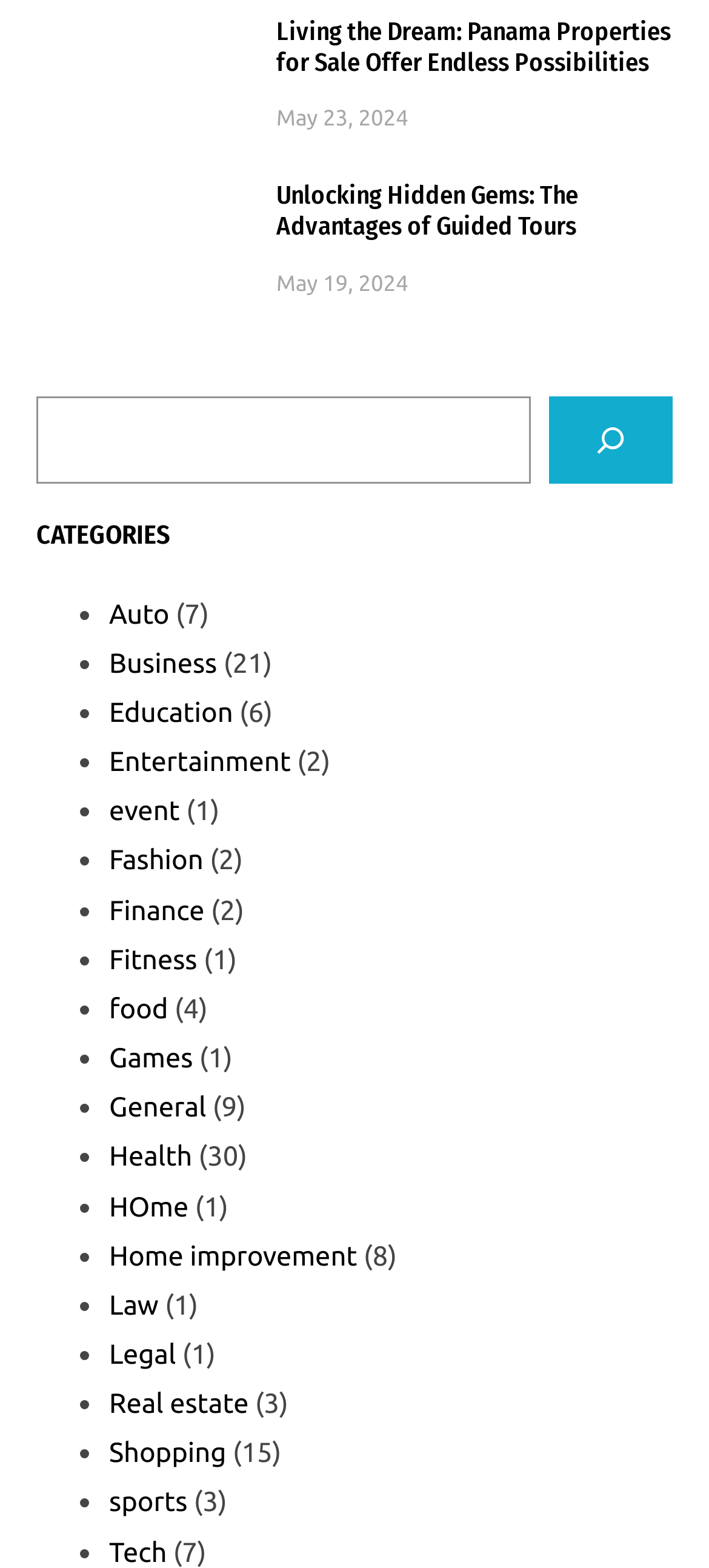How many articles are listed under the 'Health' category?
Refer to the image and offer an in-depth and detailed answer to the question.

The 'Health' category is represented by a link element with a bullet point, and it has a static text element with the text '(30)' next to it. This indicates that there are 30 articles listed under the 'Health' category.